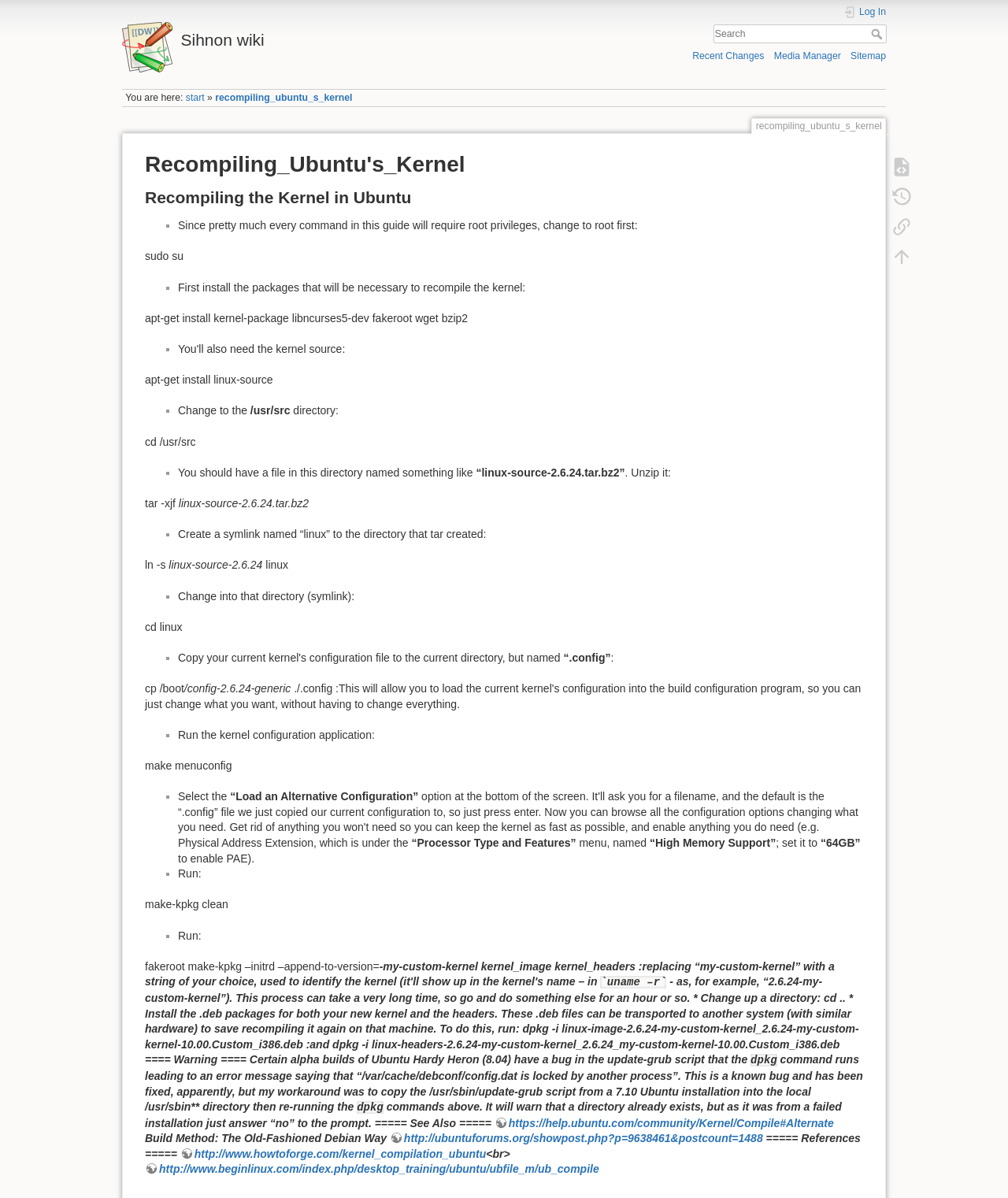Answer succinctly with a single word or phrase:
What is the first step in recompiling the kernel?

Change to root first